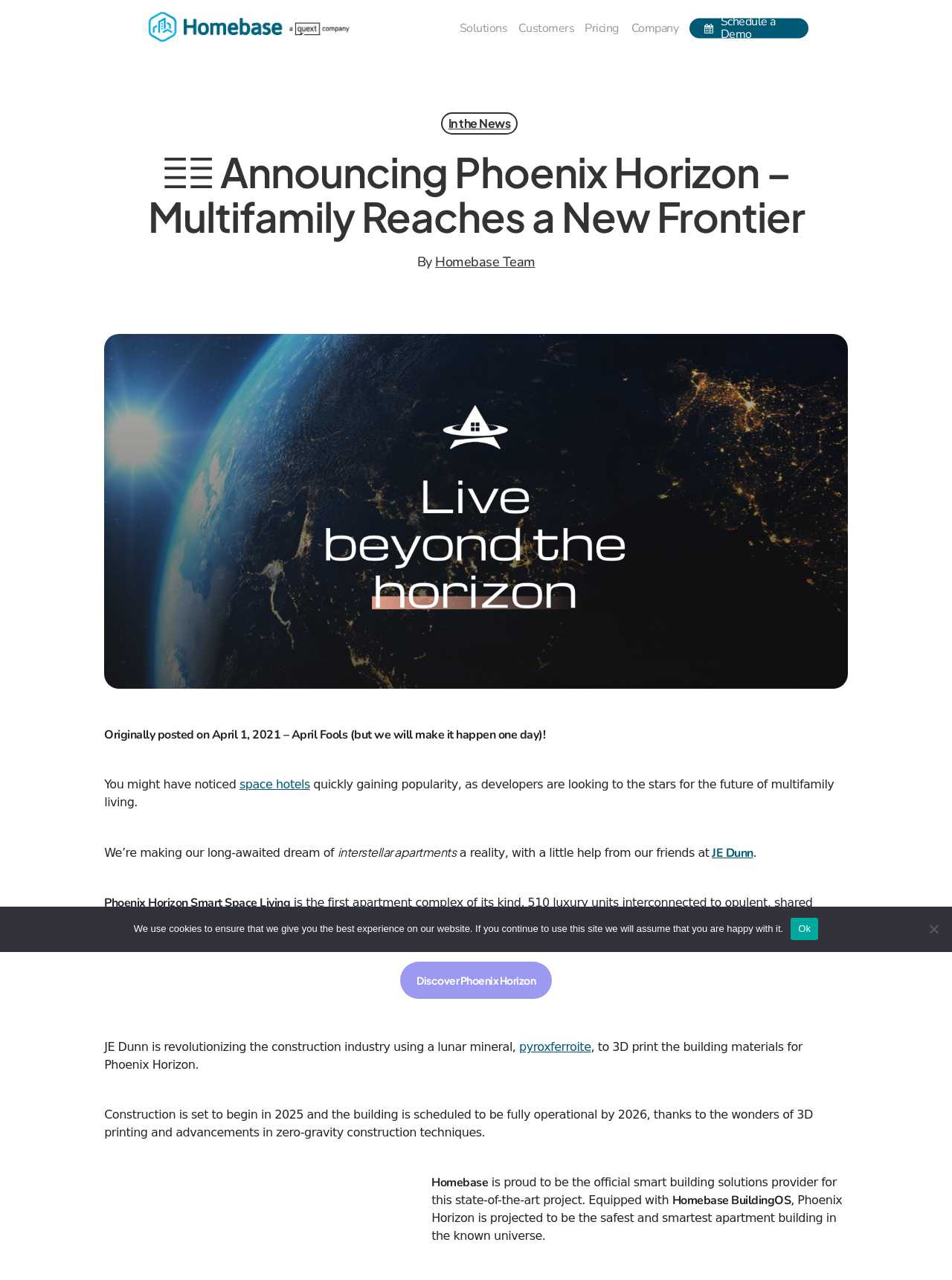How many luxury units are in the apartment complex?
Give a thorough and detailed response to the question.

I found the answer by reading the text on the webpage, specifically the sentence 'Phoenix Horizon Smart Space Living is the first apartment complex of its kind. 510 luxury units interconnected to opulent, shared resident amenity modules...'